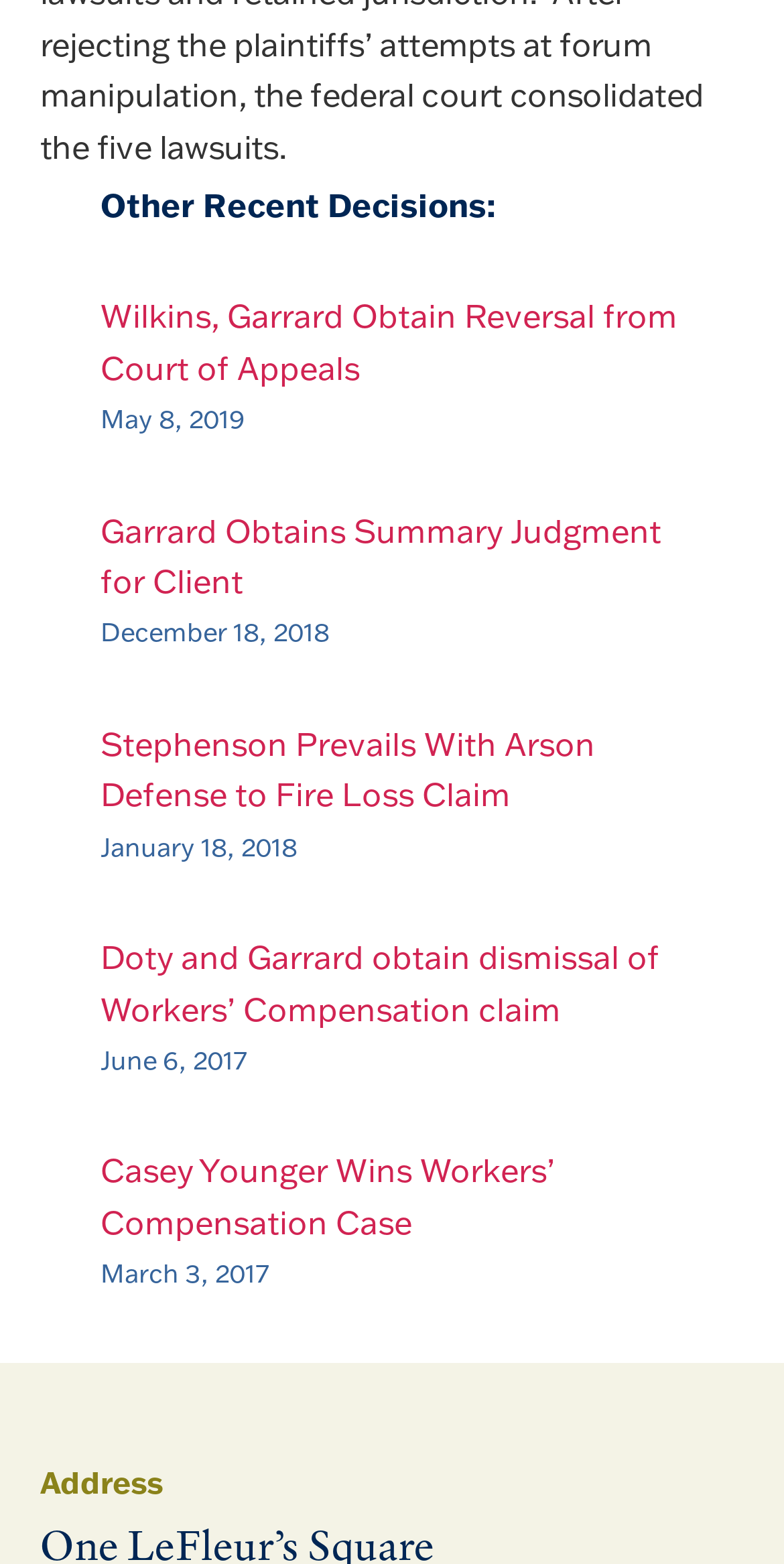Please identify the bounding box coordinates of the element's region that I should click in order to complete the following instruction: "View Casey Younger Wins Workers’ Compensation Case article". The bounding box coordinates consist of four float numbers between 0 and 1, i.e., [left, top, right, bottom].

[0.128, 0.734, 0.708, 0.794]